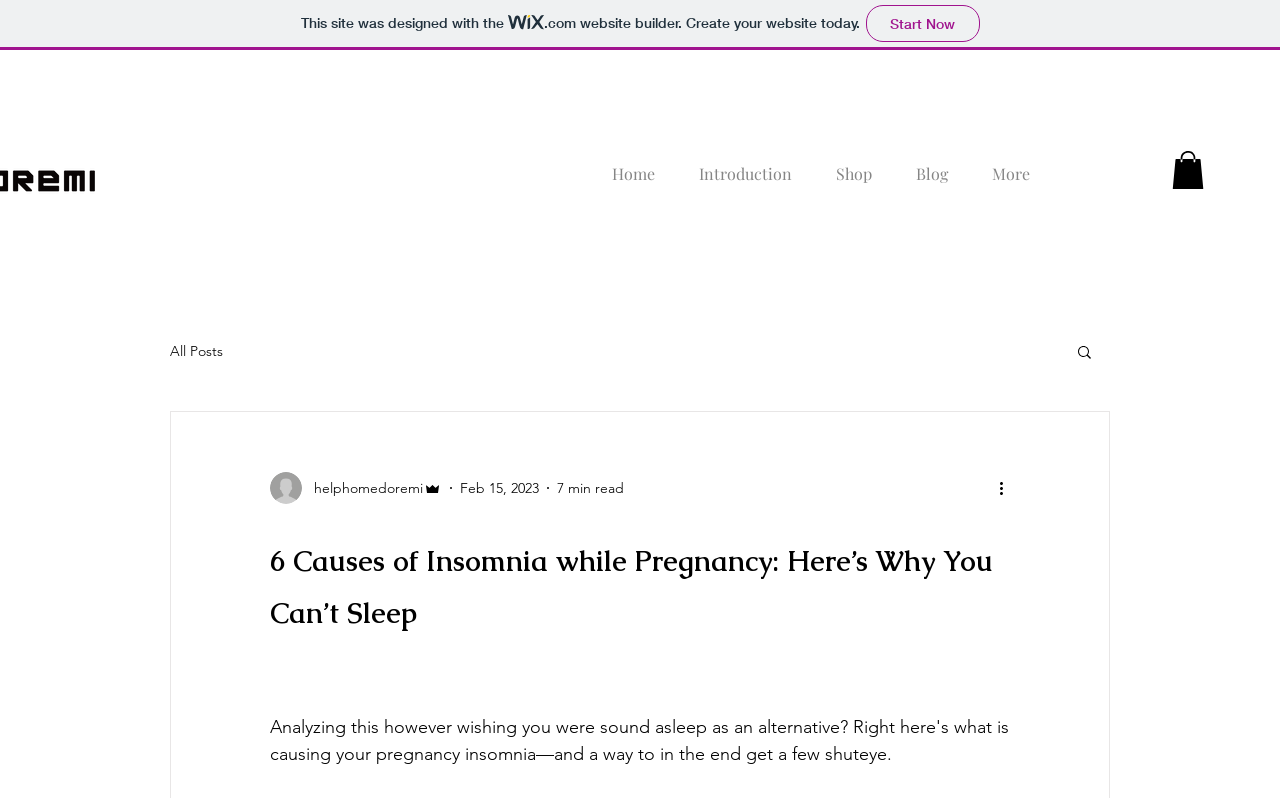Kindly determine the bounding box coordinates of the area that needs to be clicked to fulfill this instruction: "Click on the 'Home' link".

[0.46, 0.19, 0.529, 0.222]